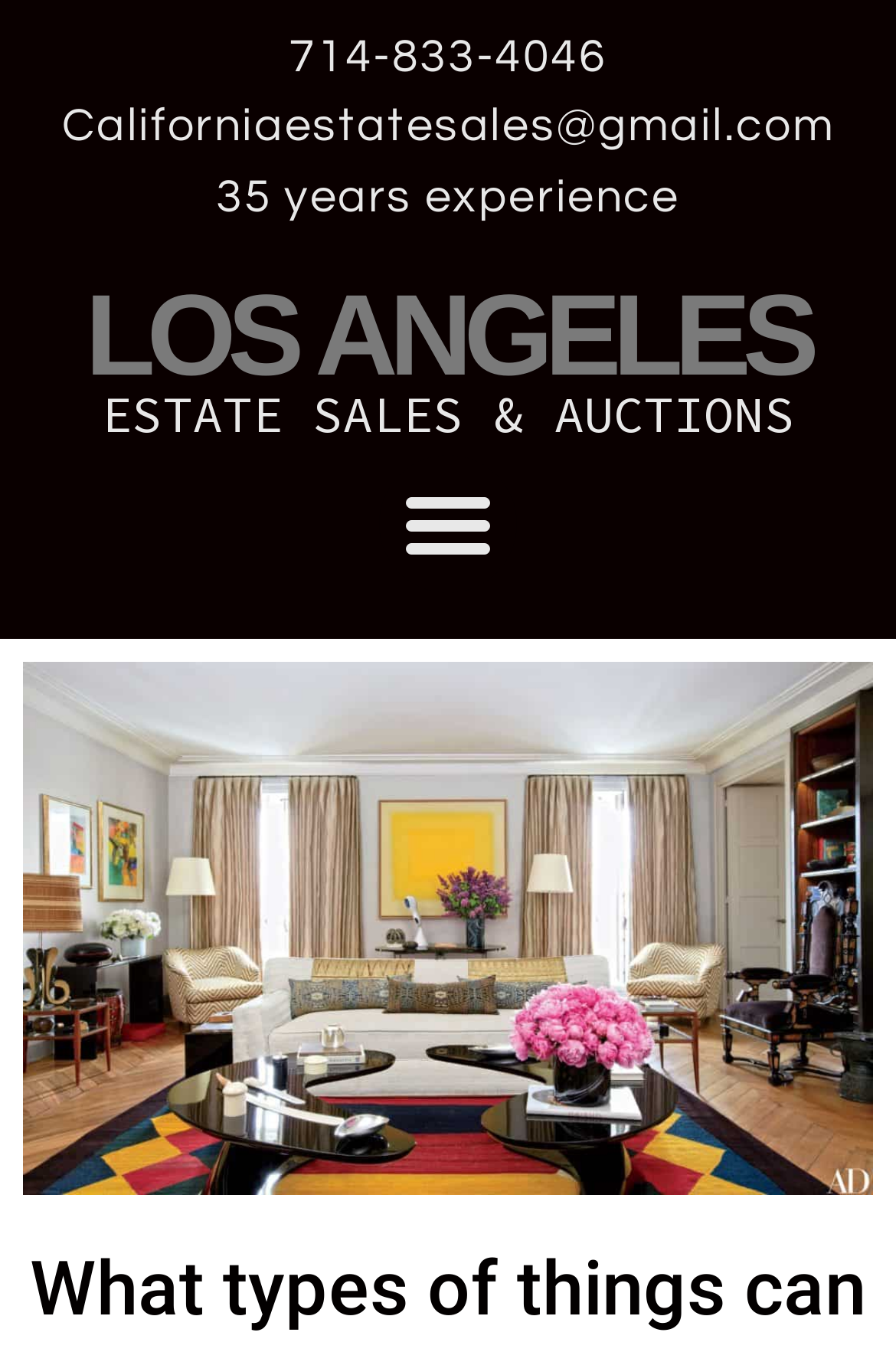Please use the details from the image to answer the following question comprehensively:
What is the phone number on the webpage?

I found the phone number by looking at the link element with the text '714-833-4046' which has a bounding box coordinate of [0.323, 0.017, 0.677, 0.069].